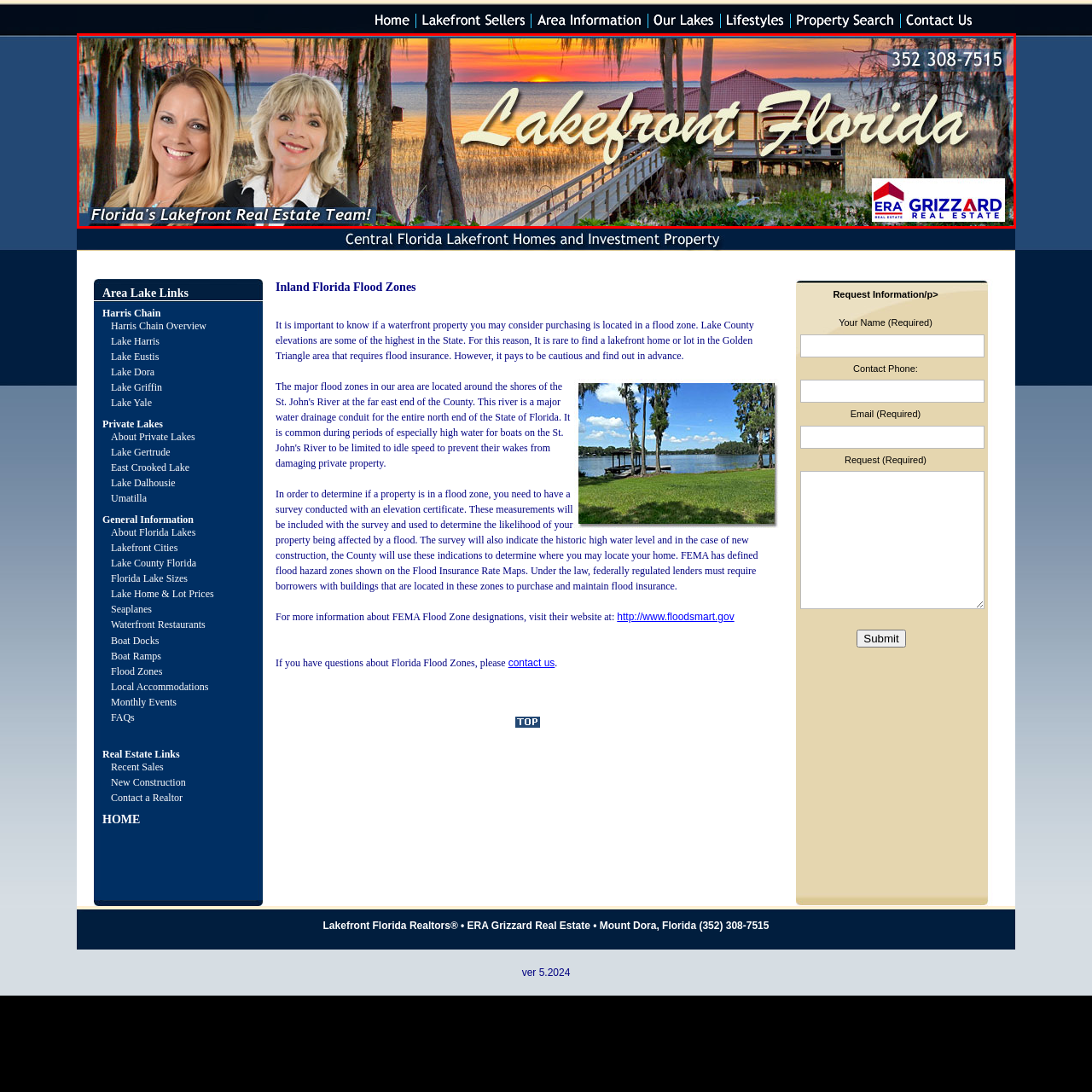Offer a detailed caption for the picture inside the red-bordered area.

This vibrant promotional image showcases the serene beauty of Lakefront Florida, ideal for attracting potential buyers or those interested in lakefront living. In the foreground, two friendly real estate agents stand confidently, representing Florida's Lakefront Real Estate Team, with bright smiles that convey trust and professionalism. Behind them, a picturesque sunset casts a warm orange hue over the tranquil waters of the lake, framed by majestic cypress trees draped in Spanish moss. A charming lakeside home with a red-roofed deck is visible, symbolizing the inviting nature of this idyllic lifestyle. The text “Lakefront Florida” is prominently displayed in an elegant font, effectively highlighting the team’s focus area. Contact information is also included, making it easy for interested parties to reach out for inquiries. The overall composition harmoniously blends professionalism with the natural beauty of Florida's lakefront properties.